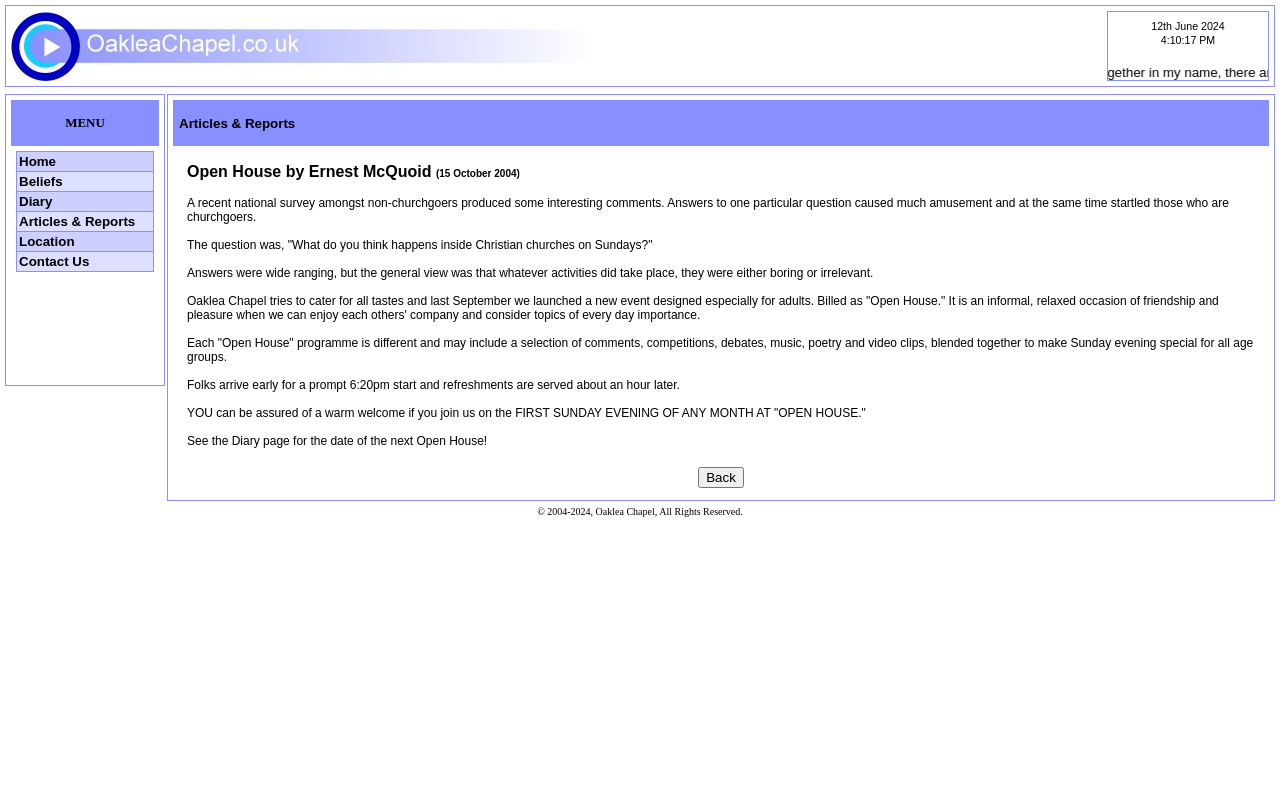Please give a succinct answer using a single word or phrase:
What time do refreshments start at 'Open House'?

About an hour later